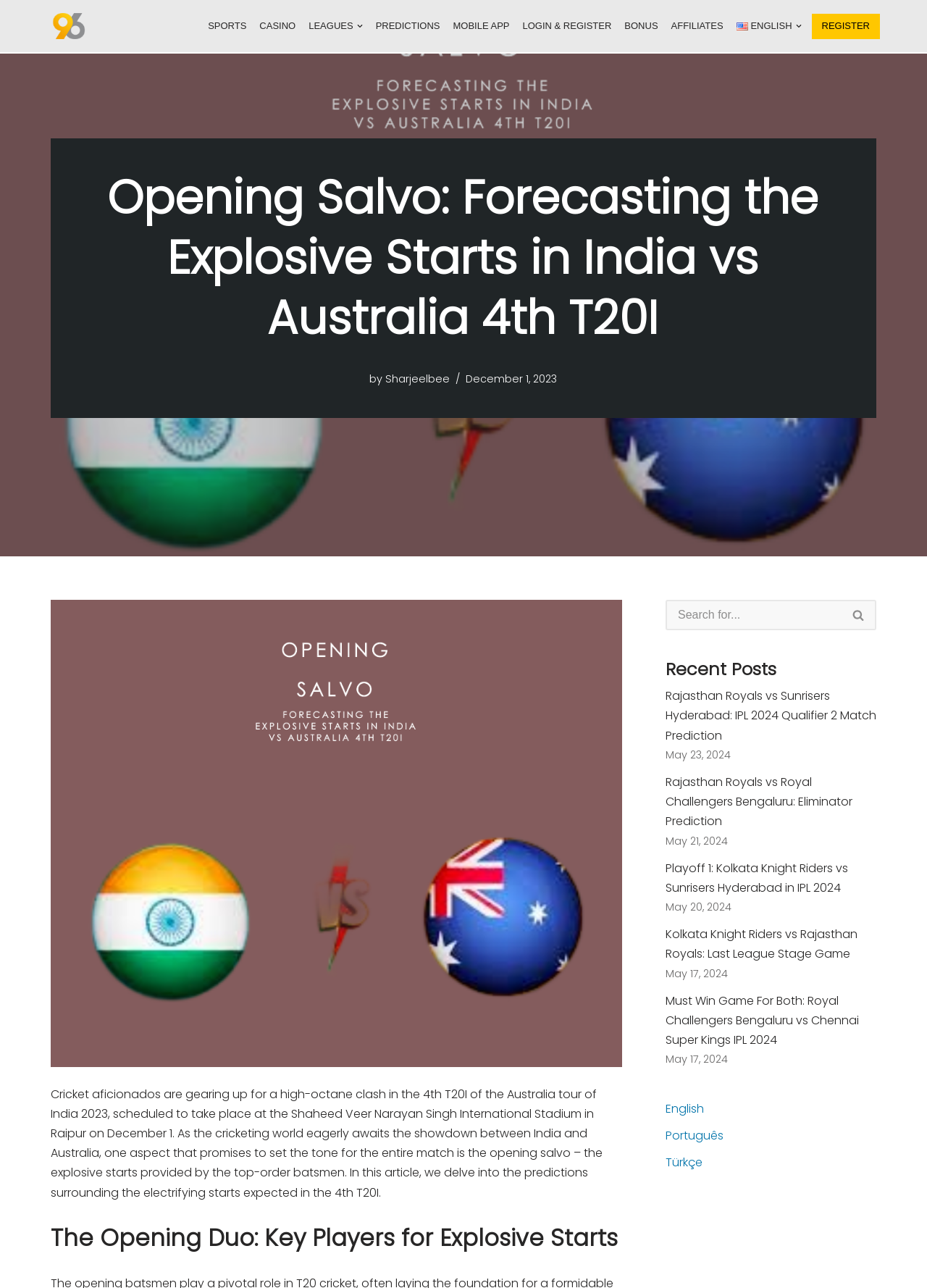Identify the bounding box of the UI element described as follows: "parent_node: Search for... aria-label="Search"". Provide the coordinates as four float numbers in the range of 0 to 1 [left, top, right, bottom].

[0.908, 0.466, 0.945, 0.489]